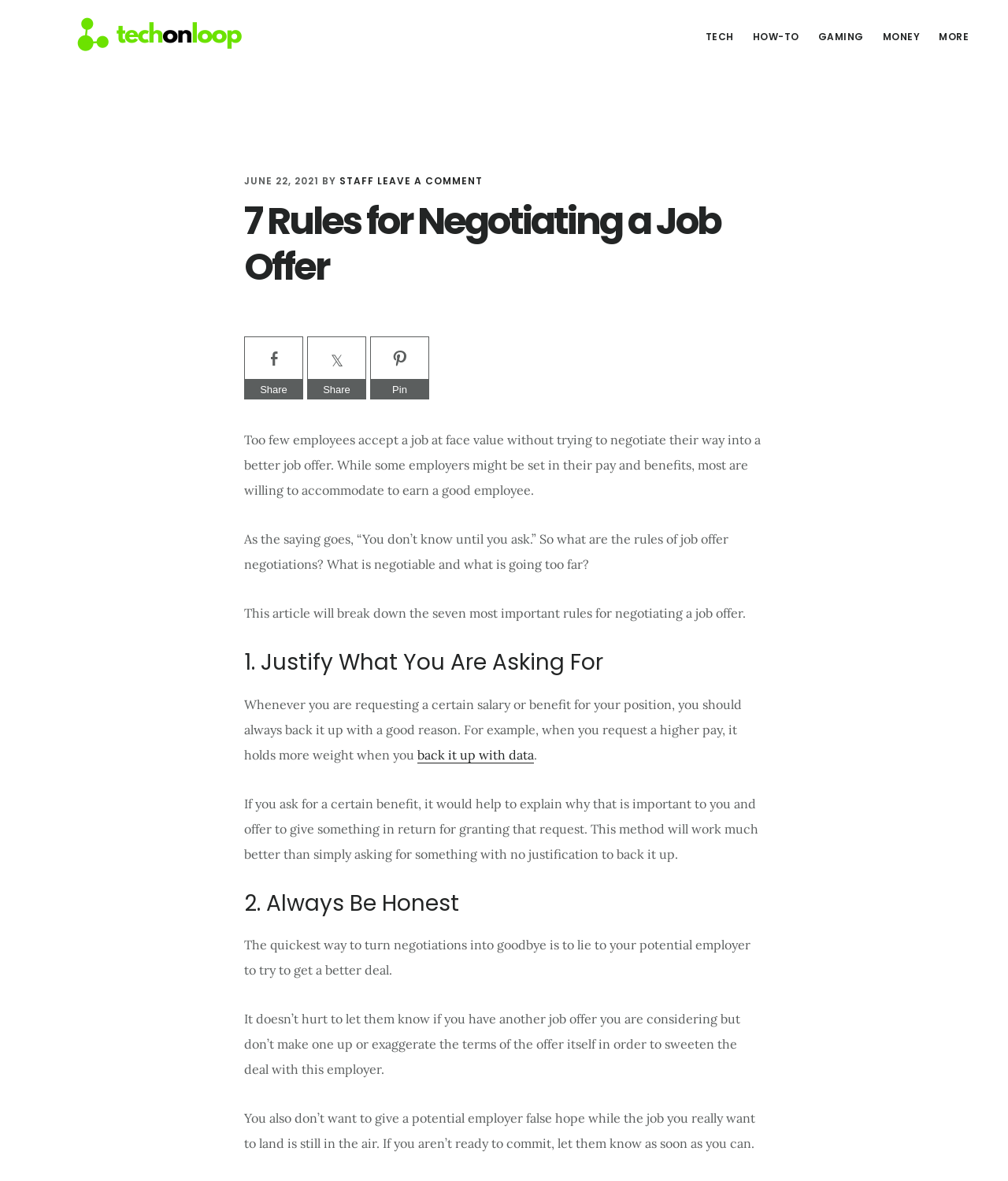What should you do when you have another job offer you are considering?
Please use the image to provide a one-word or short phrase answer.

Let them know